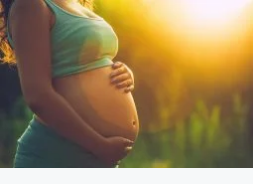What is the theme of the image?
Offer a detailed and exhaustive answer to the question.

The image resonates with themes of motherhood and fertility, as the pregnant woman is embracing her baby bump, symbolizing the journey of pregnancy and the importance of fertility, which is also reflected in the article title 'Can you get Pregnant after Ovarian Cancer?'